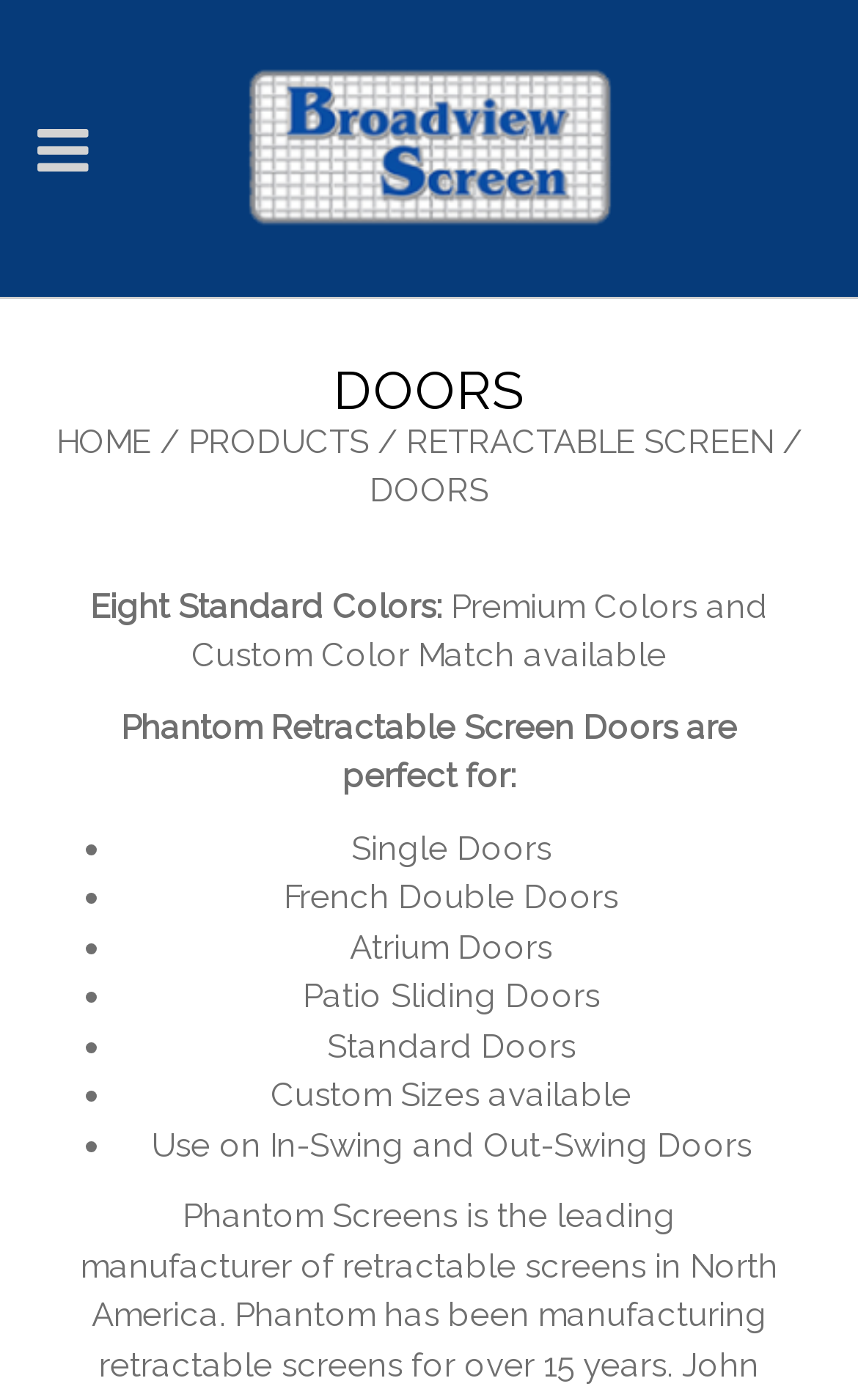Use the details in the image to answer the question thoroughly: 
What is the navigation menu item that comes after 'HOME'?

The navigation menu items are listed horizontally, and 'HOME' is followed by a slash, then 'PRODUCTS', and then 'RETRACTABLE SCREEN'.